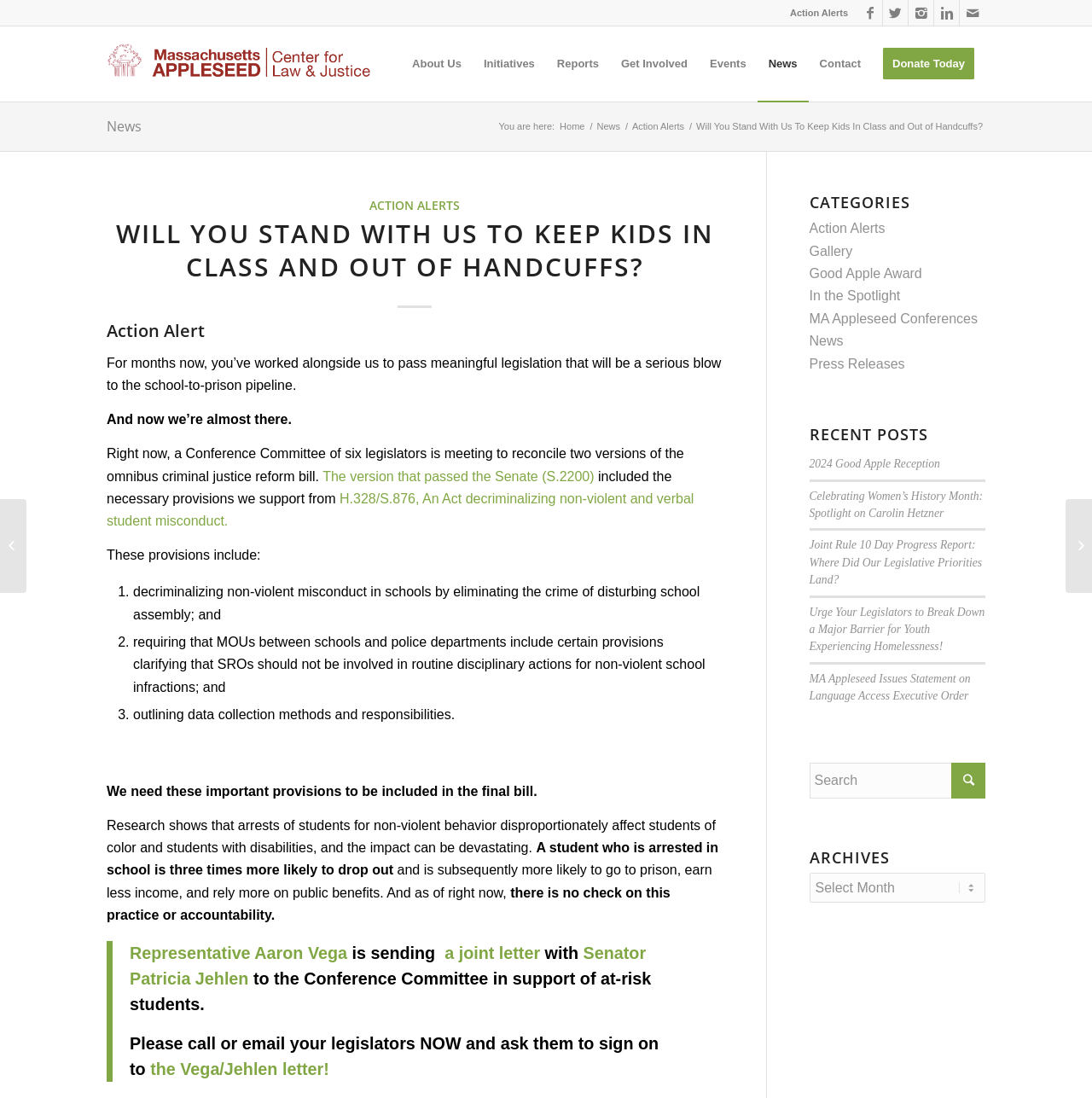Provide a single word or phrase to answer the given question: 
What is the topic of the action alert?

School-to-prison pipeline